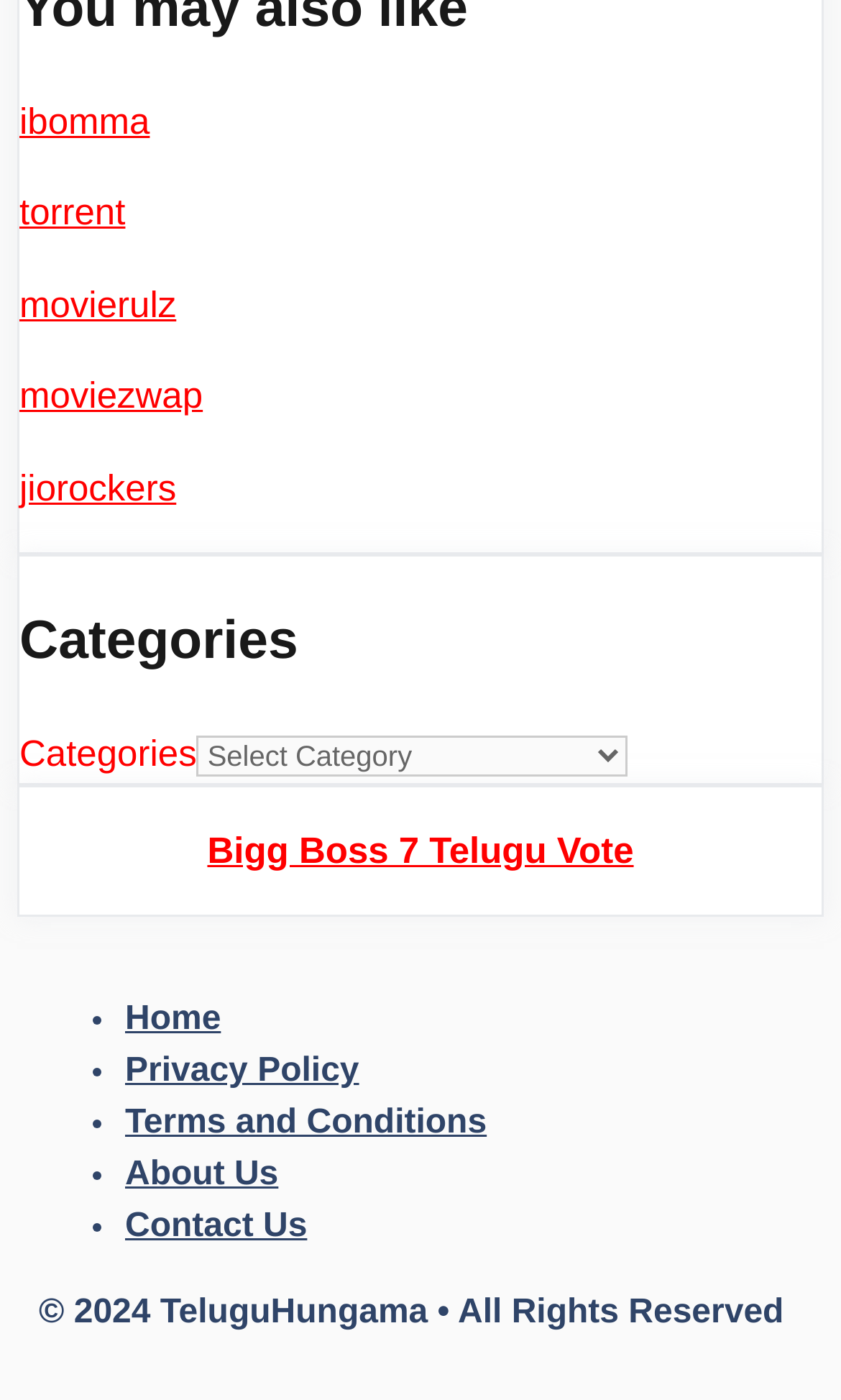Please find the bounding box coordinates of the element that you should click to achieve the following instruction: "go to Bigg Boss 7 Telugu Vote page". The coordinates should be presented as four float numbers between 0 and 1: [left, top, right, bottom].

[0.247, 0.593, 0.753, 0.622]